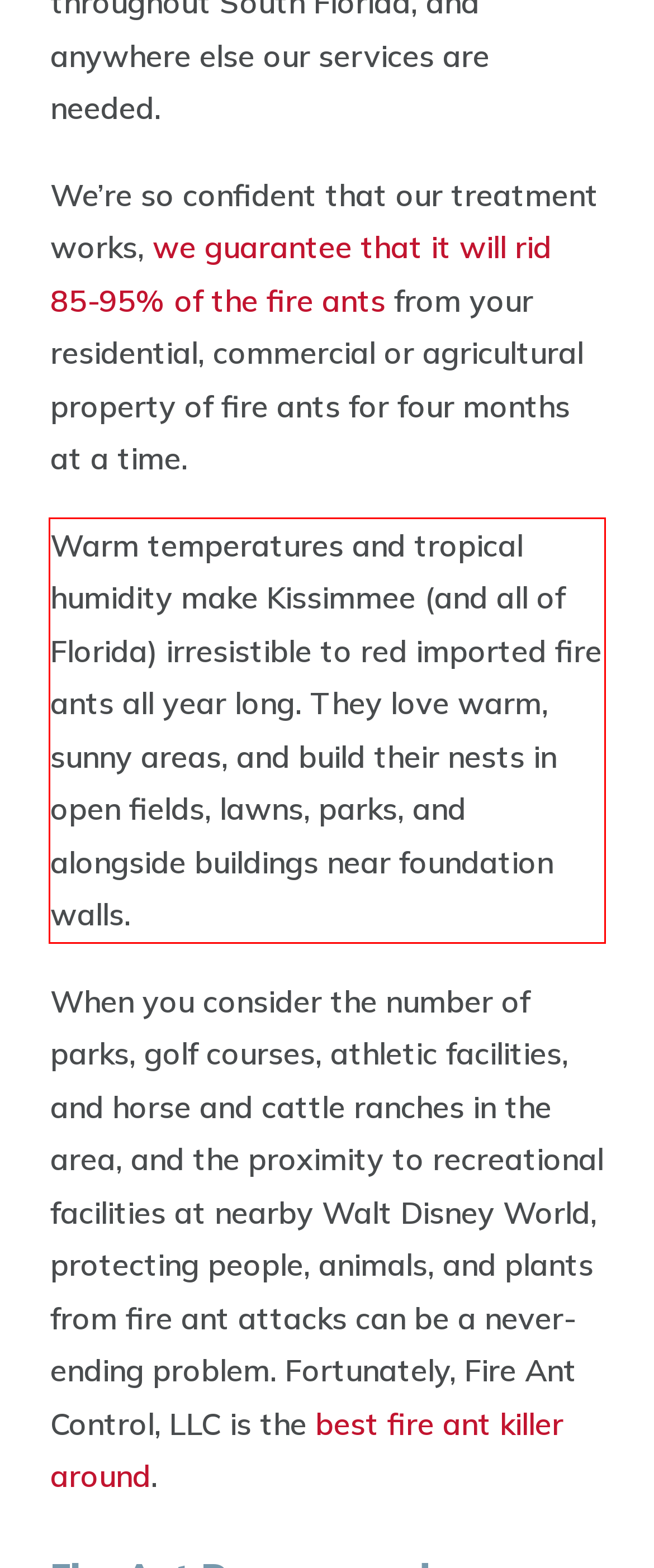Using the provided screenshot, read and generate the text content within the red-bordered area.

Warm temperatures and tropical humidity make Kissimmee (and all of Florida) irresistible to red imported fire ants all year long. They love warm, sunny areas, and build their nests in open fields, lawns, parks, and alongside buildings near foundation walls.